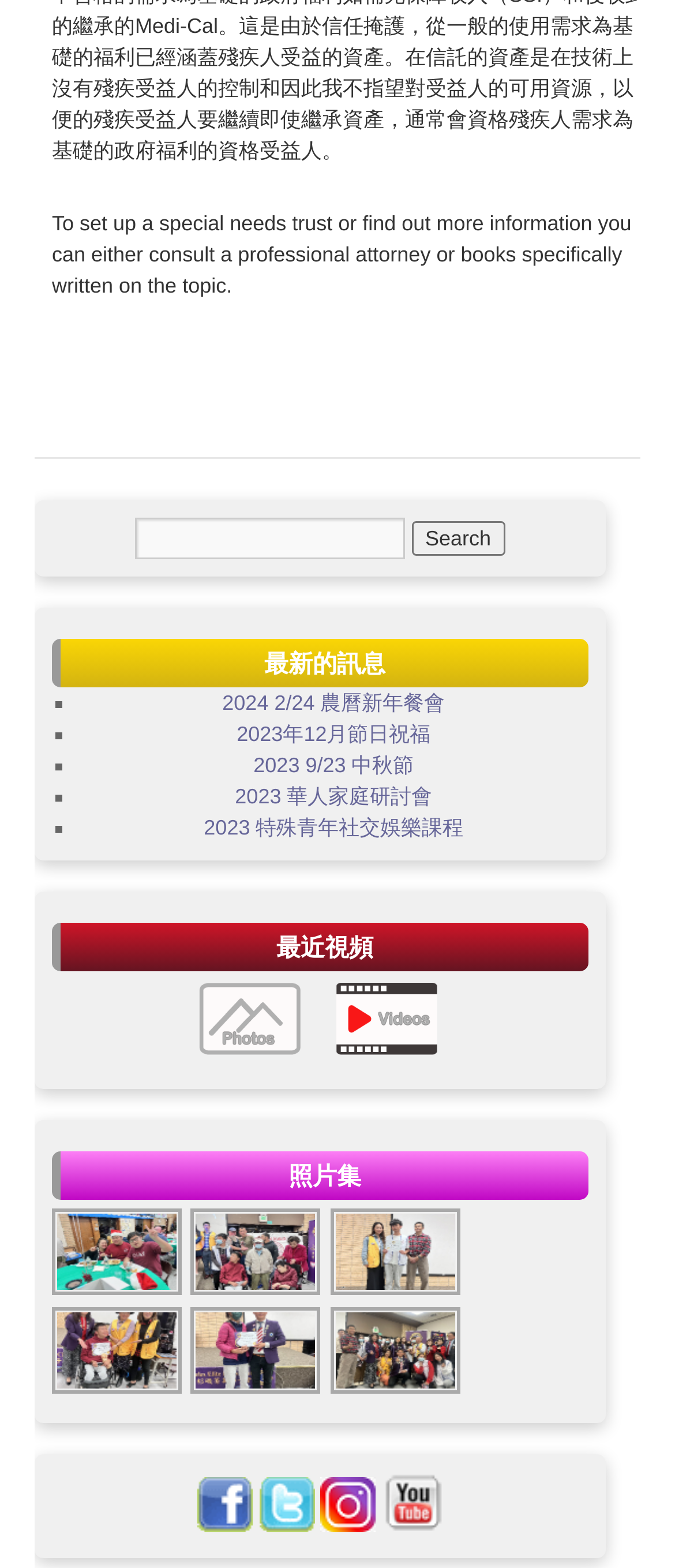Please identify the bounding box coordinates of the area that needs to be clicked to follow this instruction: "Click the latest news".

[0.329, 0.441, 0.659, 0.456]